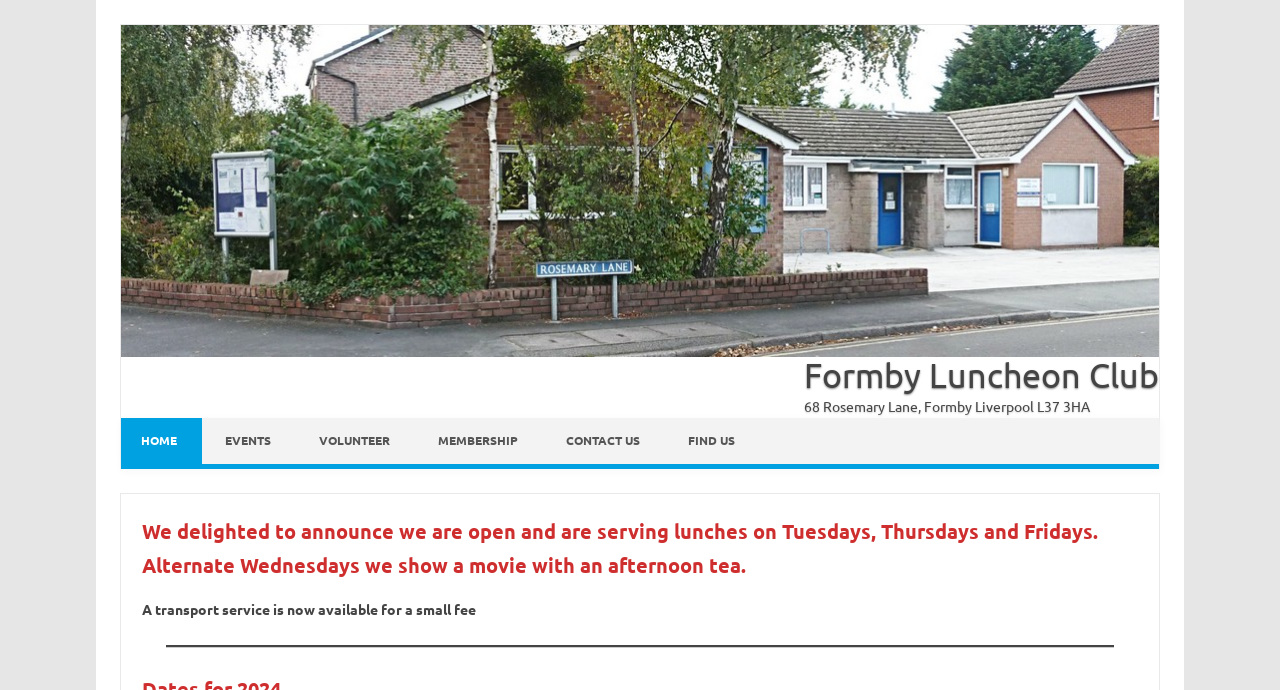Can you give a detailed response to the following question using the information from the image? What is the address of Formby Luncheon Club?

I found the address by looking at the static text element located at [0.628, 0.576, 0.852, 0.602] which contains the address information.